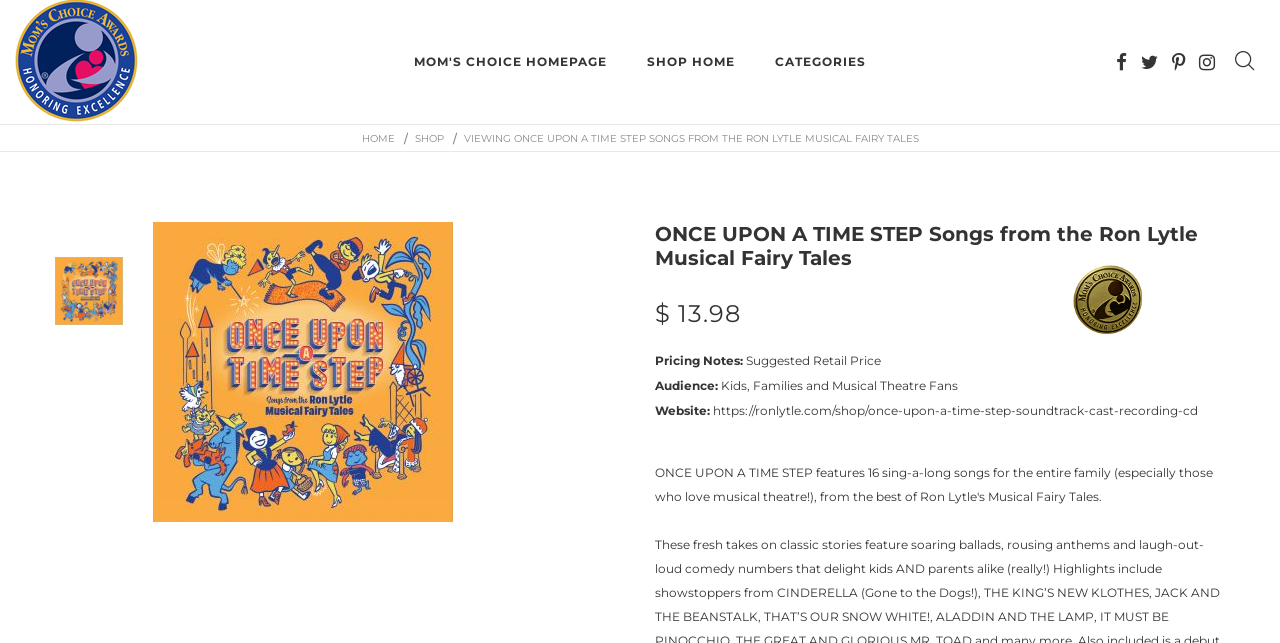What is the category of the product?
Look at the screenshot and provide an in-depth answer.

I found the category of the product by looking at the StaticText element with the text 'ONCE UPON A TIME STEP Songs from the Ron Lytle Musical Fairy Tales' located at [0.362, 0.205, 0.718, 0.226].